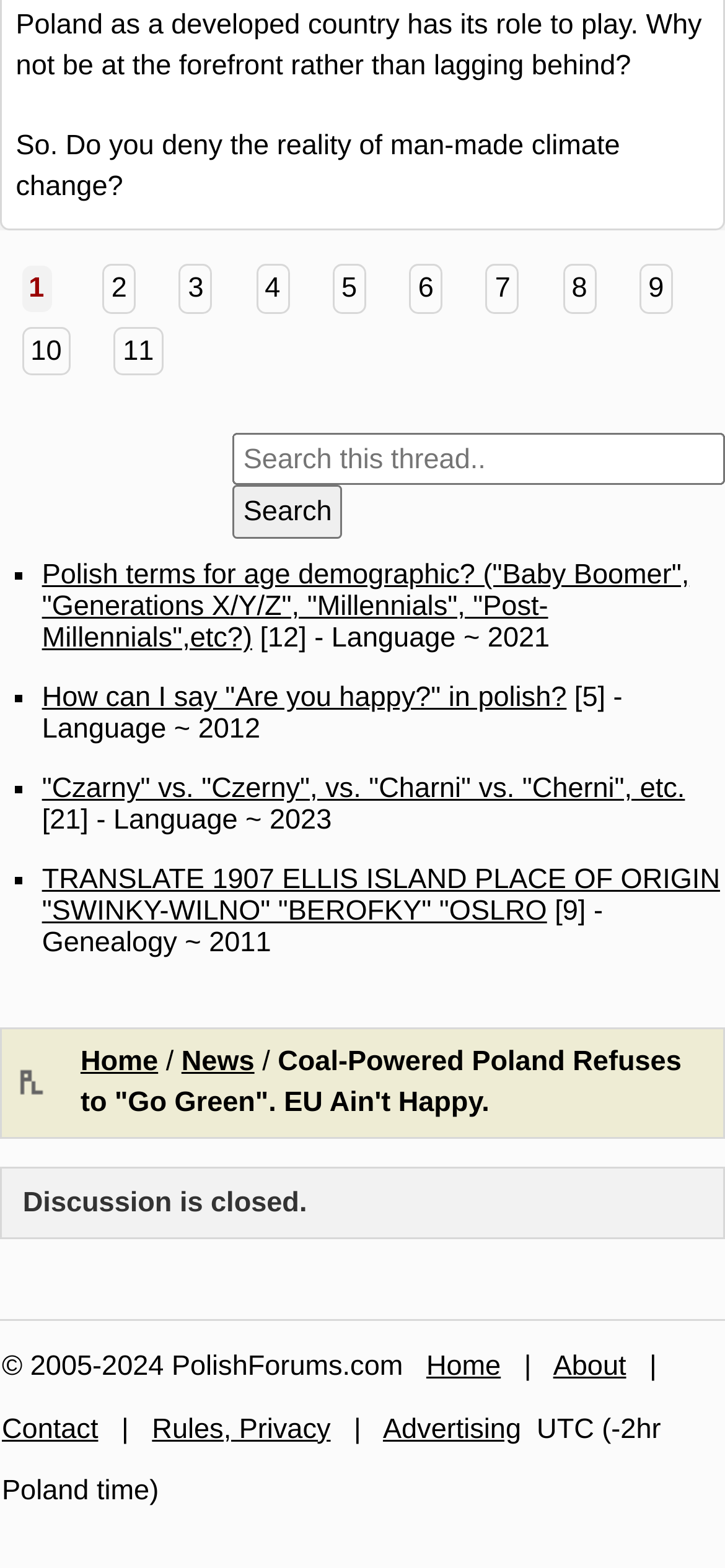Determine the bounding box coordinates of the area to click in order to meet this instruction: "Go to page 2".

[0.141, 0.168, 0.187, 0.2]